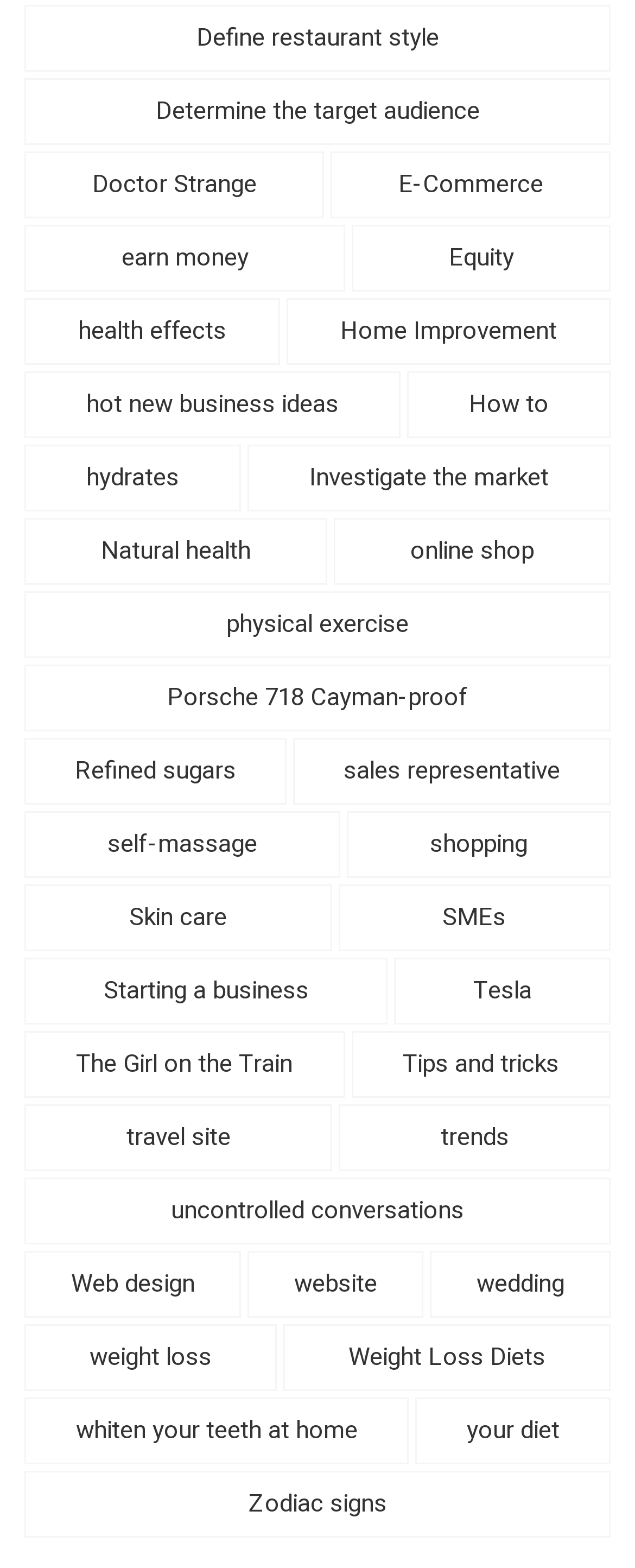Locate the bounding box coordinates of the clickable element to fulfill the following instruction: "Discover hot new business ideas". Provide the coordinates as four float numbers between 0 and 1 in the format [left, top, right, bottom].

[0.038, 0.237, 0.631, 0.279]